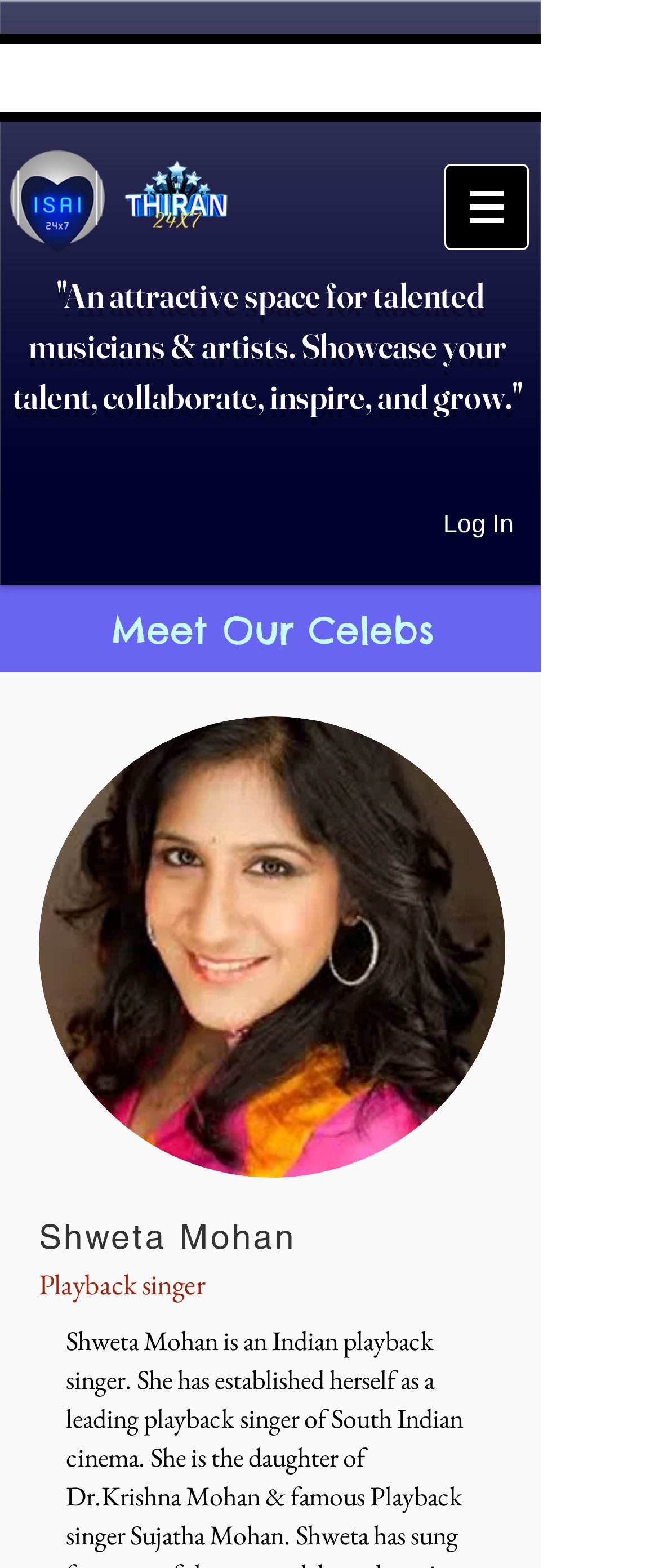Is there a search functionality on this website?
Please provide a single word or phrase in response based on the screenshot.

Yes